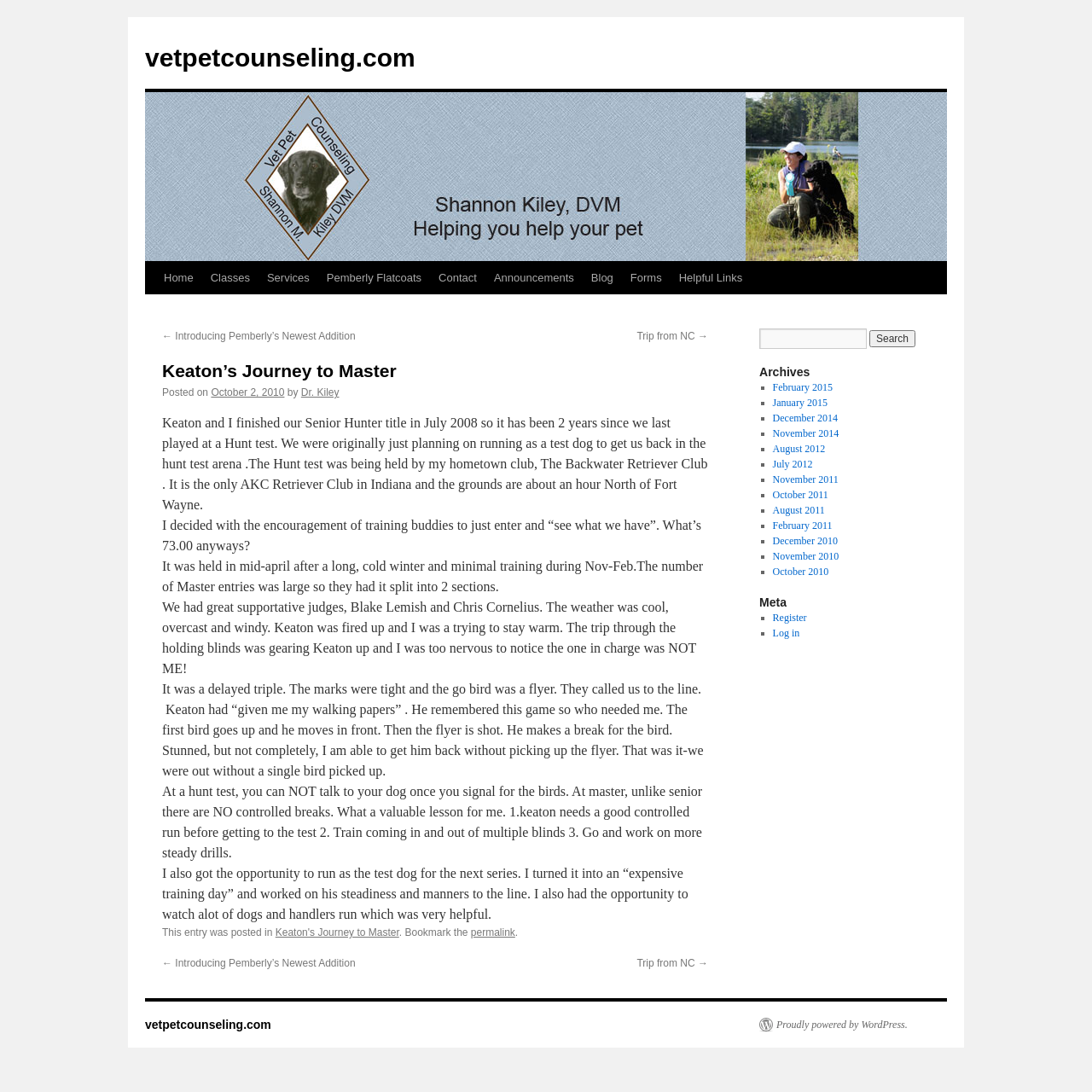What is the name of the dog in the story?
Refer to the image and provide a one-word or short phrase answer.

Keaton